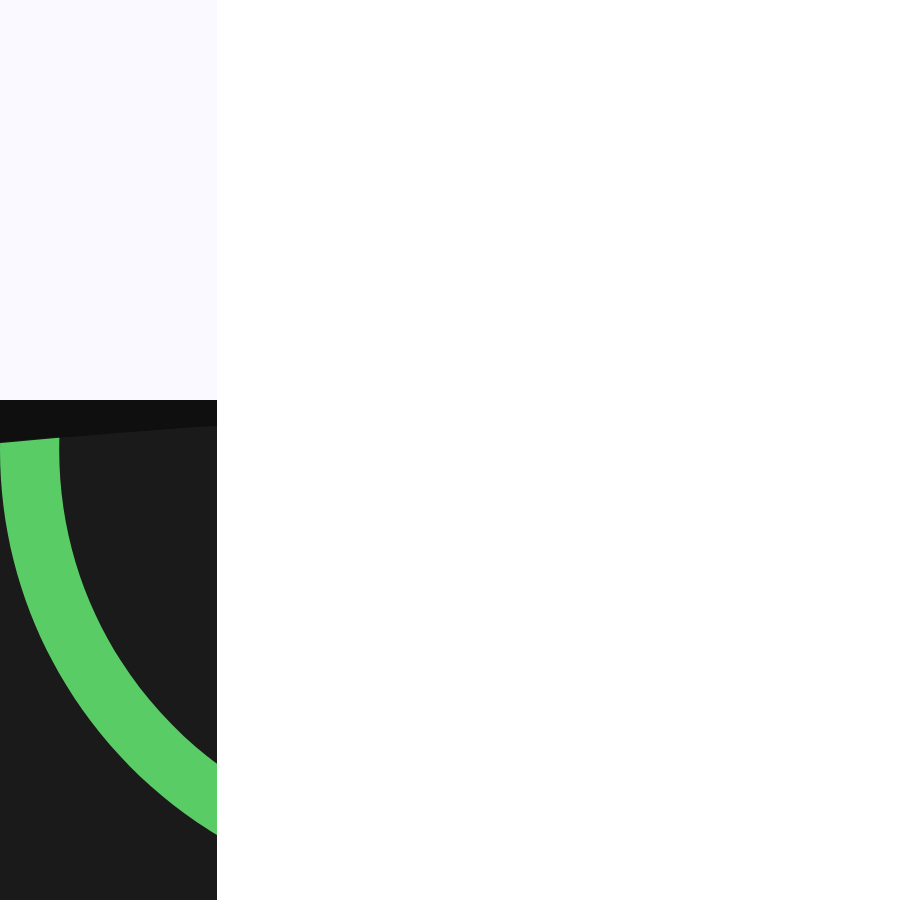Explain in detail what you see in the image.

This image features a modern user interface design, prominently displaying a vibrant green circular graphic against a stark black background. It creates a visually striking contrast, hinting at a harmonious blend of creativity and functionality. This design element is likely part of a broader interactive experience, possibly associated with a digital engagement tool or a web application. The surrounding space appears to be minimalistic, suggesting an emphasis on user-focused interactions, such as completing an email form or subscribing to a service, as indicated by the nearby elements in the context of the webpage. The overall aesthetic is clean and contemporary, appealing to users who appreciate sleek and efficient digital navigations.